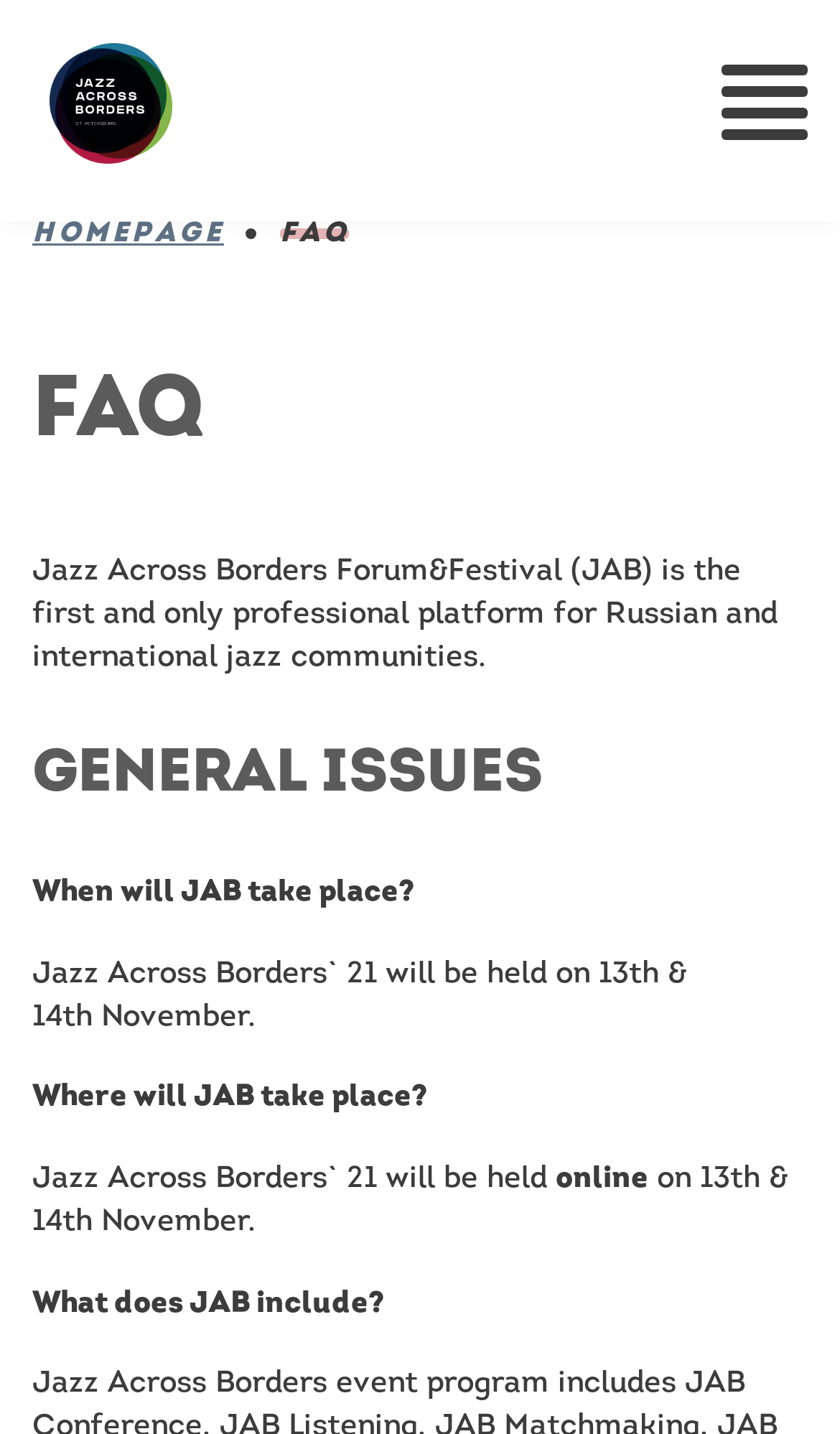When is Jazz Across Borders 21 taking place?
Answer the question with detailed information derived from the image.

I found the answer by looking at the section 'GENERAL ISSUES' where it asks 'When will JAB take place?' and the corresponding answer is 'Jazz Across Borders` 21 will be held on 13th & 14th November.'